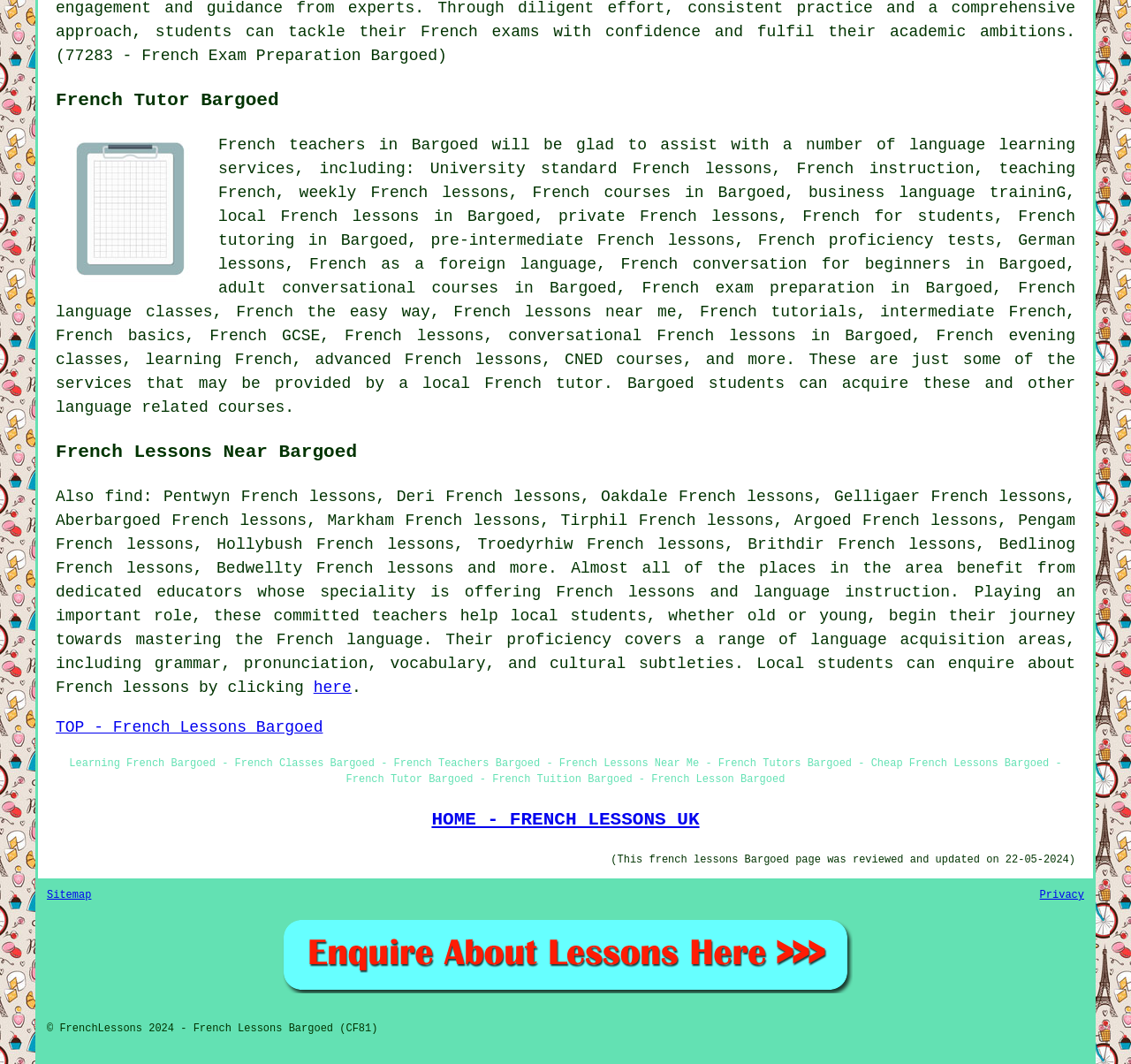Locate the bounding box coordinates of the element you need to click to accomplish the task described by this instruction: "Explore French lessons near Bargoed".

[0.049, 0.412, 0.951, 0.438]